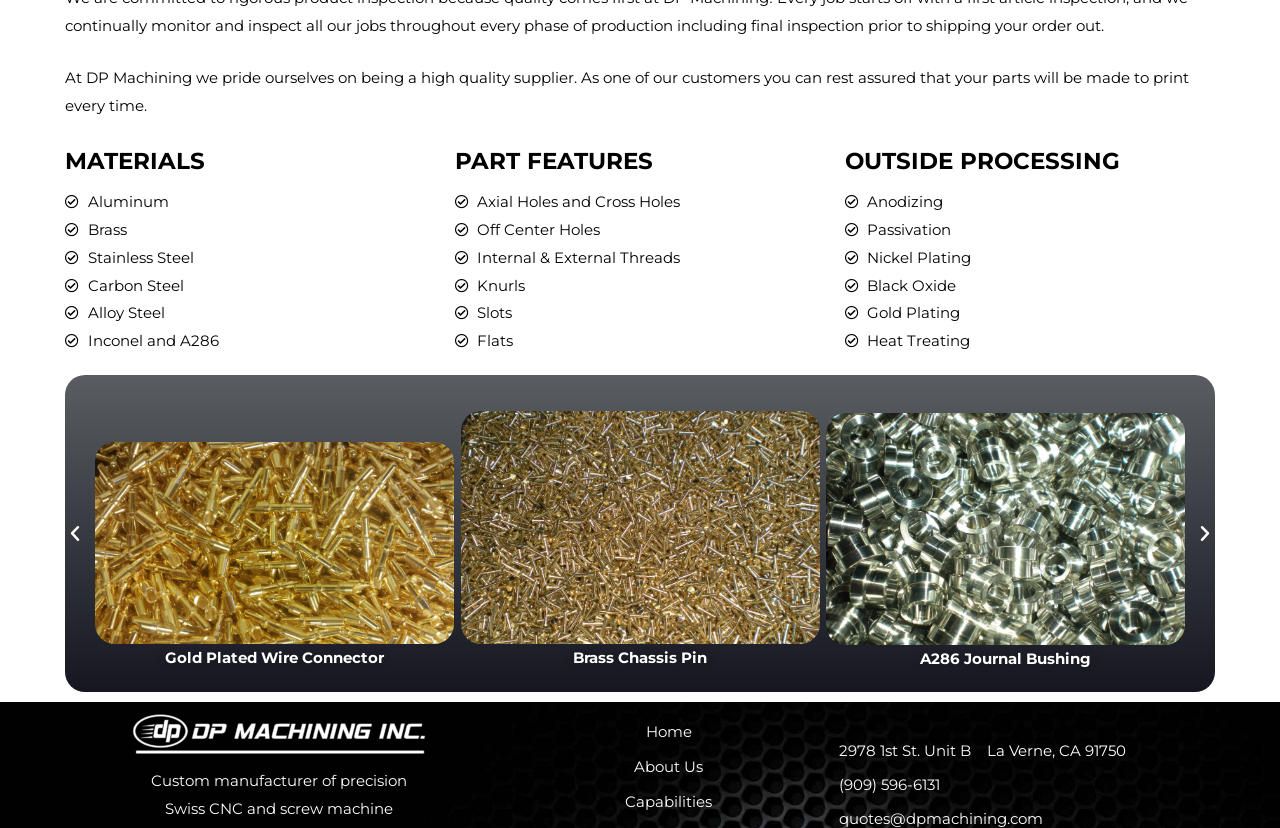Determine the coordinates of the bounding box for the clickable area needed to execute this instruction: "Call the phone number".

[0.655, 0.936, 0.734, 0.959]